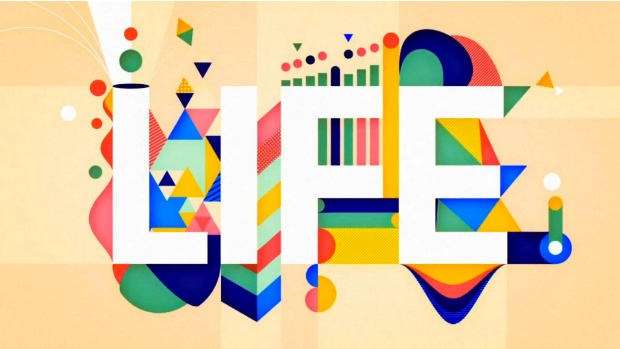What emotions does the design of the image evoke?
Can you provide an in-depth and detailed response to the question?

The caption states that the design exudes a sense of energy and positivity, reflecting themes of growth, creativity, and the celebration of existence, which suggests that the image is meant to evoke feelings of energy and positivity in the viewer.